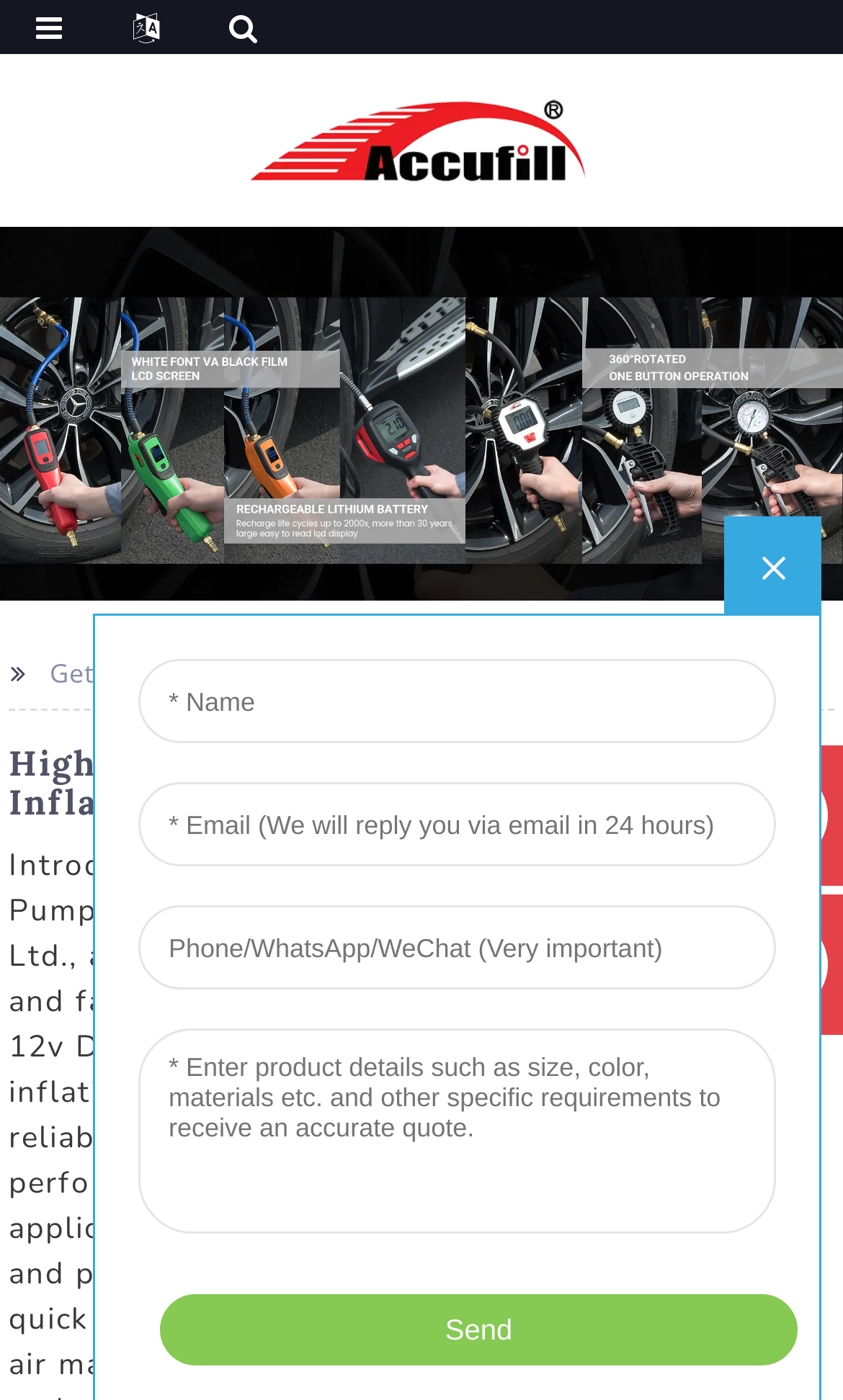Determine the main headline of the webpage and provide its text.

Highly Efficient 12V DC Air Pump For Fast Inflation - Buy Now